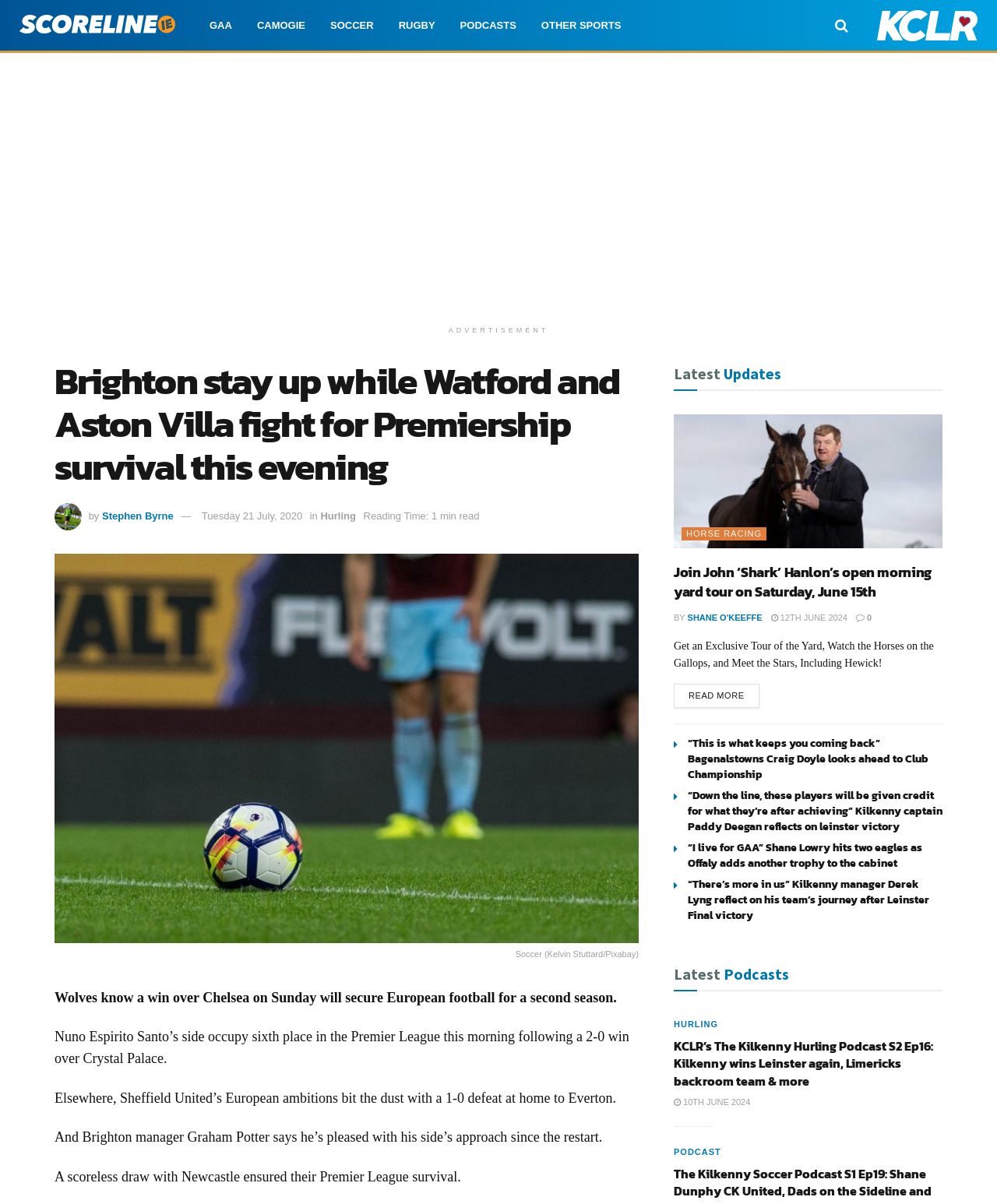Use a single word or phrase to answer the following:
Who is the author of the main article?

Stephen Byrne